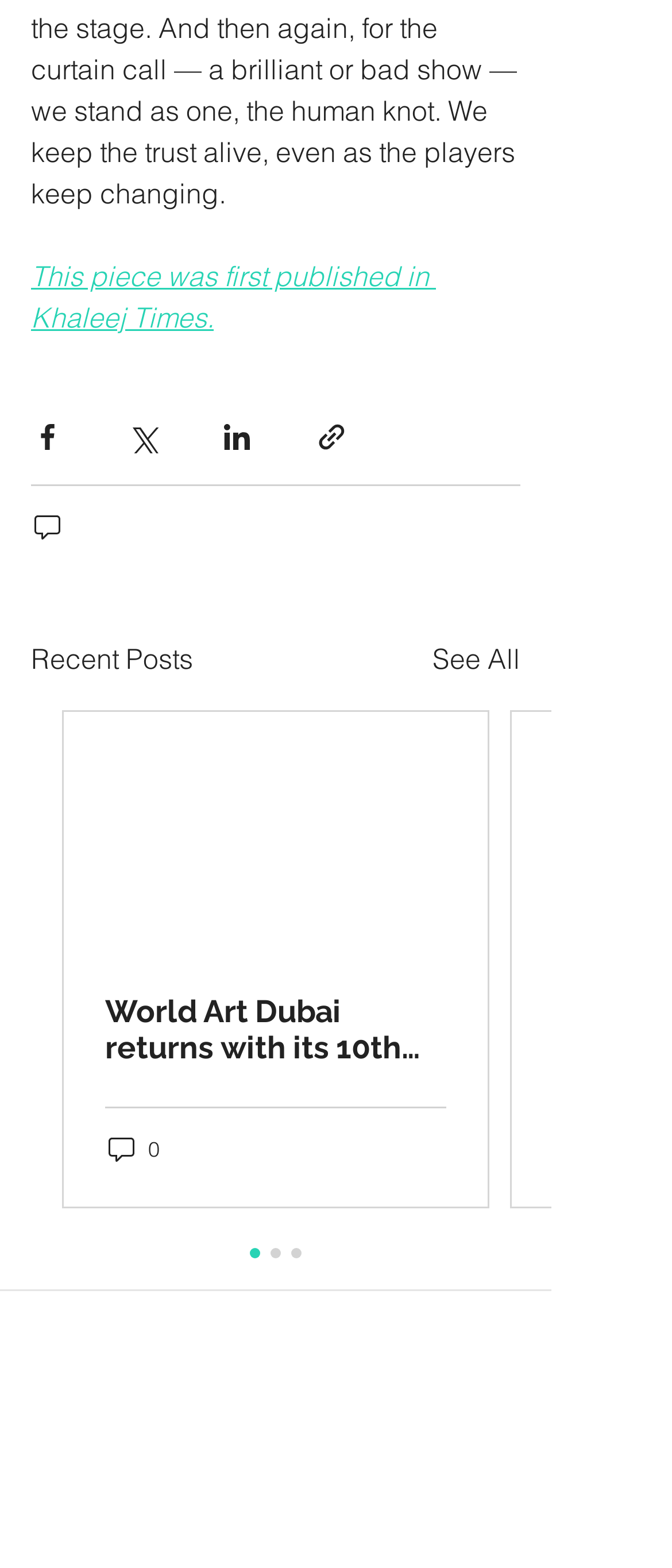Find the bounding box coordinates of the area that needs to be clicked in order to achieve the following instruction: "See all recent posts". The coordinates should be specified as four float numbers between 0 and 1, i.e., [left, top, right, bottom].

[0.644, 0.407, 0.774, 0.434]